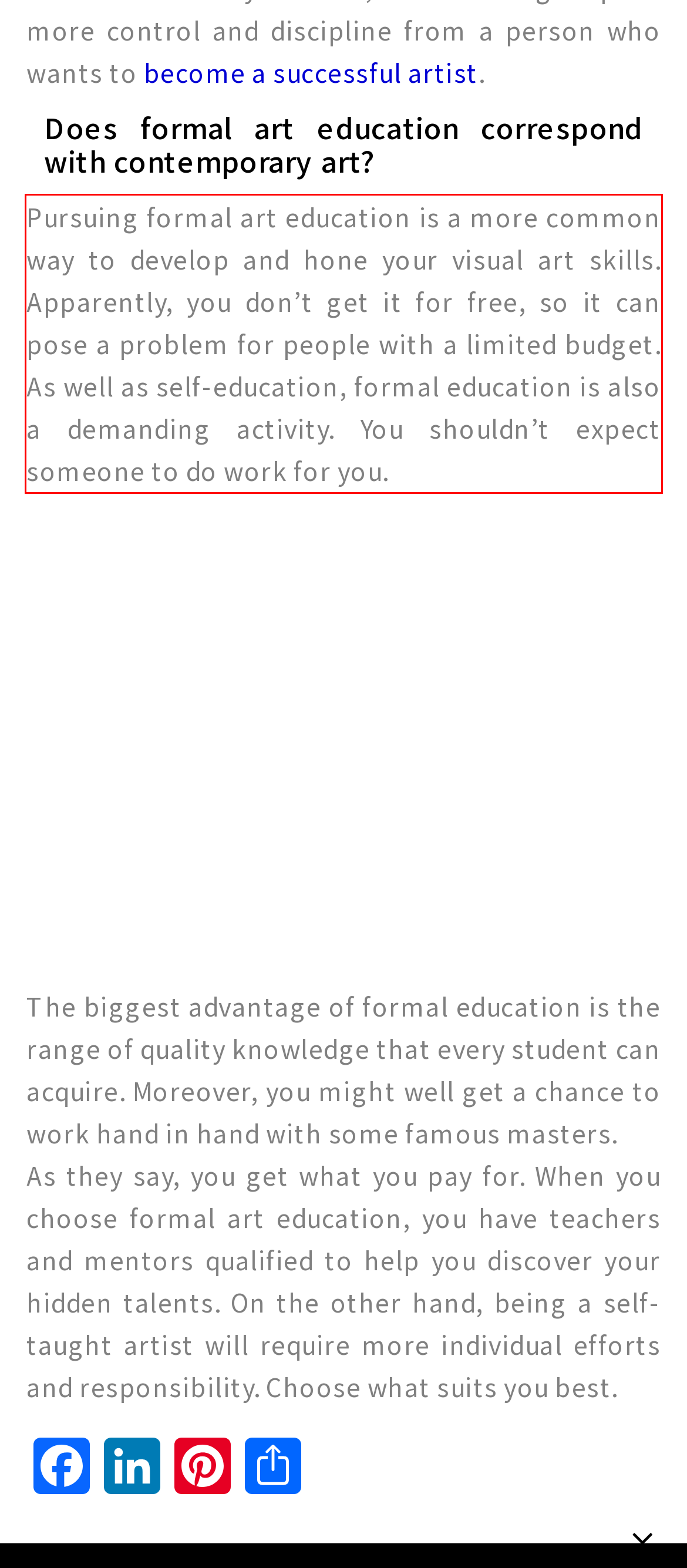You are given a screenshot of a webpage with a UI element highlighted by a red bounding box. Please perform OCR on the text content within this red bounding box.

Pursuing formal art education is a more common way to develop and hone your visual art skills. Apparently, you don’t get it for free, so it can pose a problem for people with a limited budget. As well as self-education, formal education is also a demanding activity. You shouldn’t expect someone to do work for you.